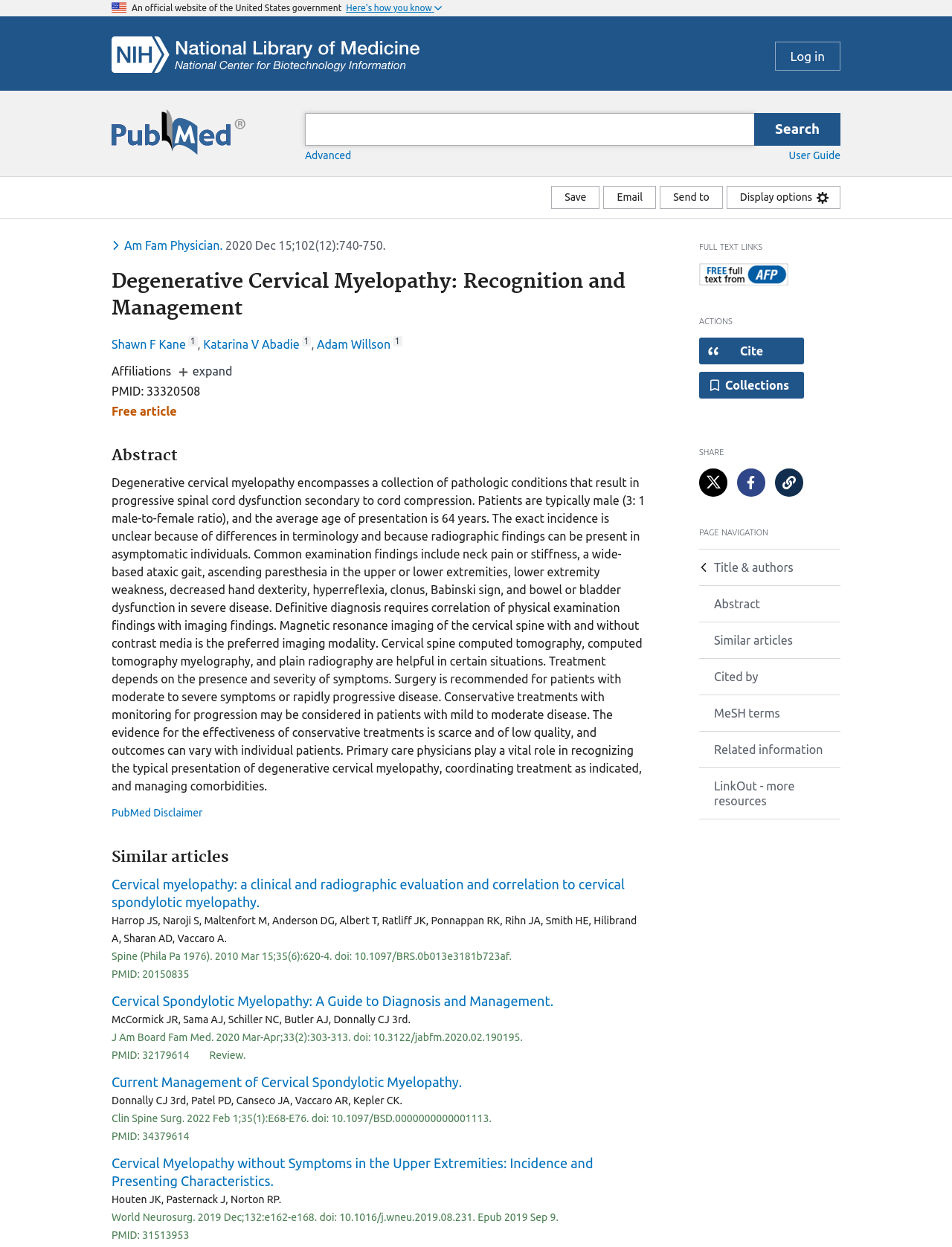What is the imaging modality recommended for diagnosing degenerative cervical myelopathy?
Based on the visual details in the image, please answer the question thoroughly.

I found the answer by reading the abstract of the article, which states that 'Magnetic resonance imaging of the cervical spine with and without contrast media is the preferred imaging modality'.